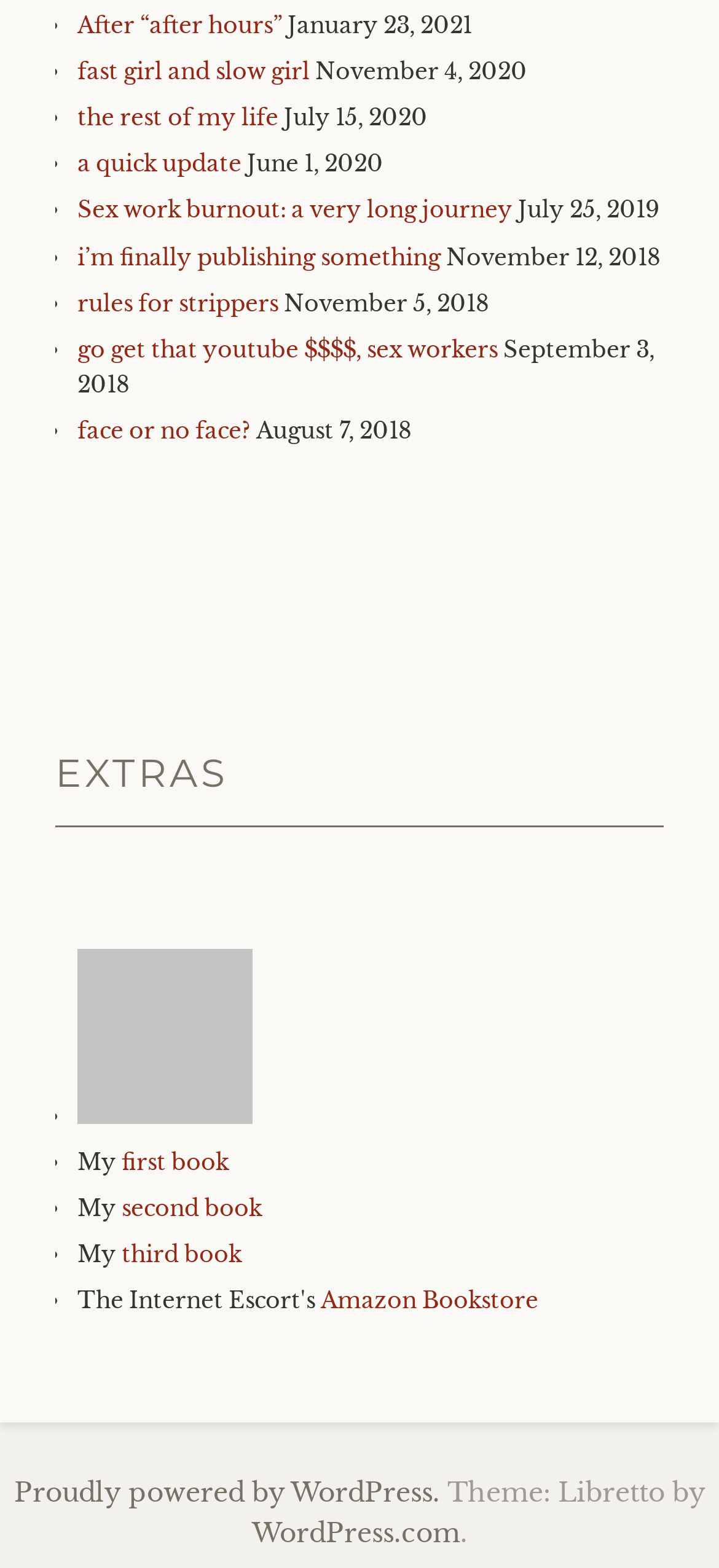Please give a succinct answer using a single word or phrase:
What is the title of the first book?

first book